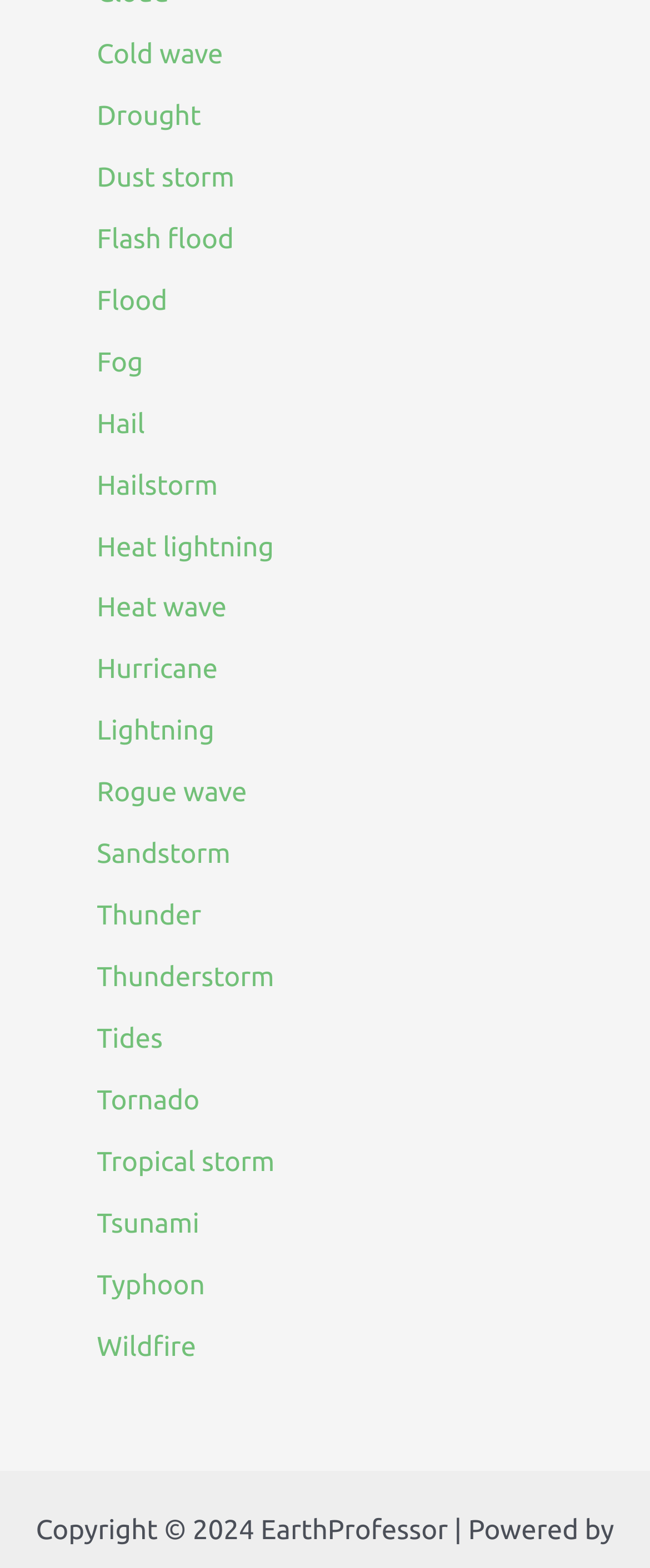Please study the image and answer the question comprehensively:
What is the last natural disaster listed?

I looked at the list of links and found that the last one is 'Typhoon', which is located at the bottom of the list.